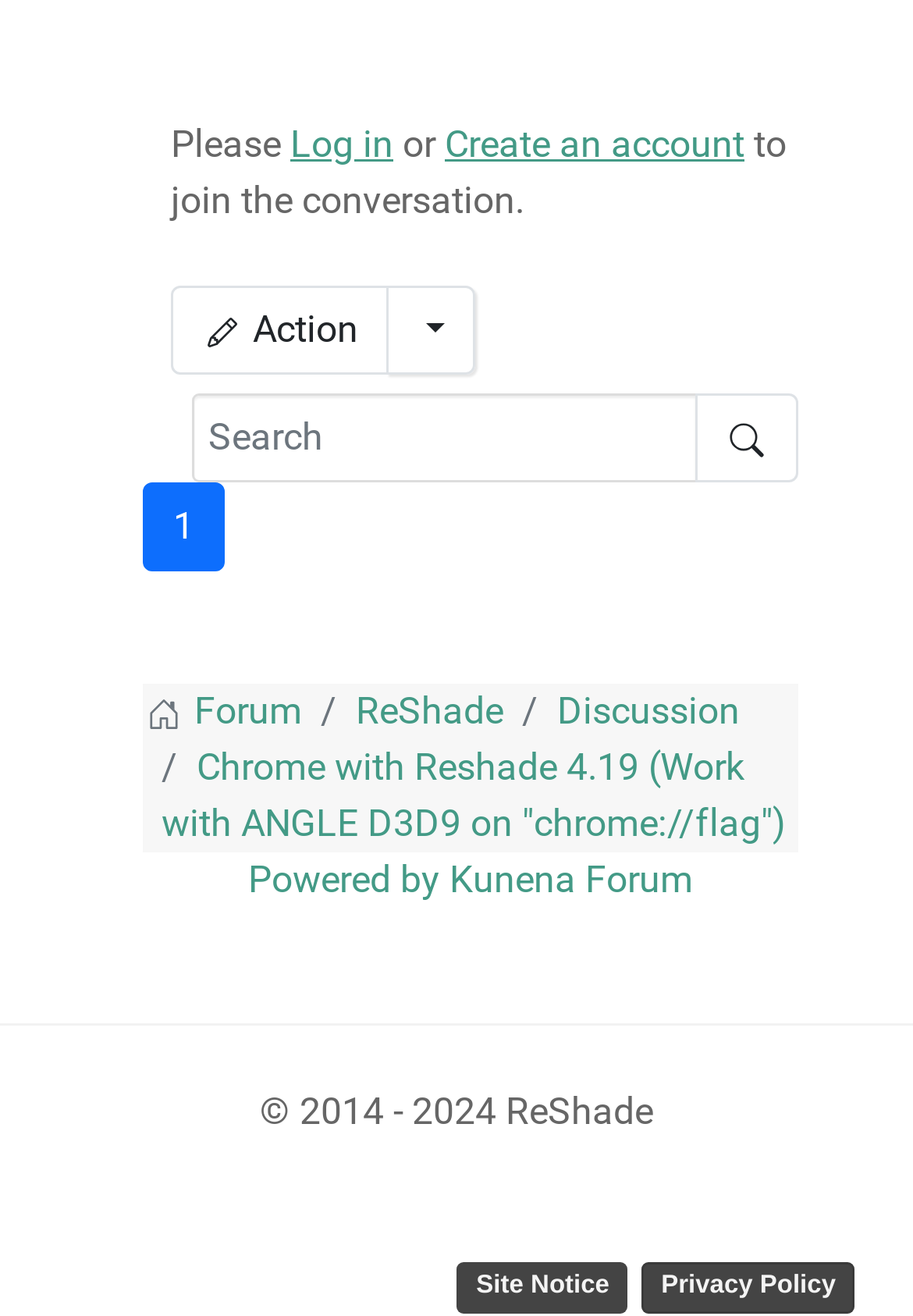Find the bounding box coordinates for the area that must be clicked to perform this action: "Create an account".

[0.487, 0.092, 0.815, 0.126]